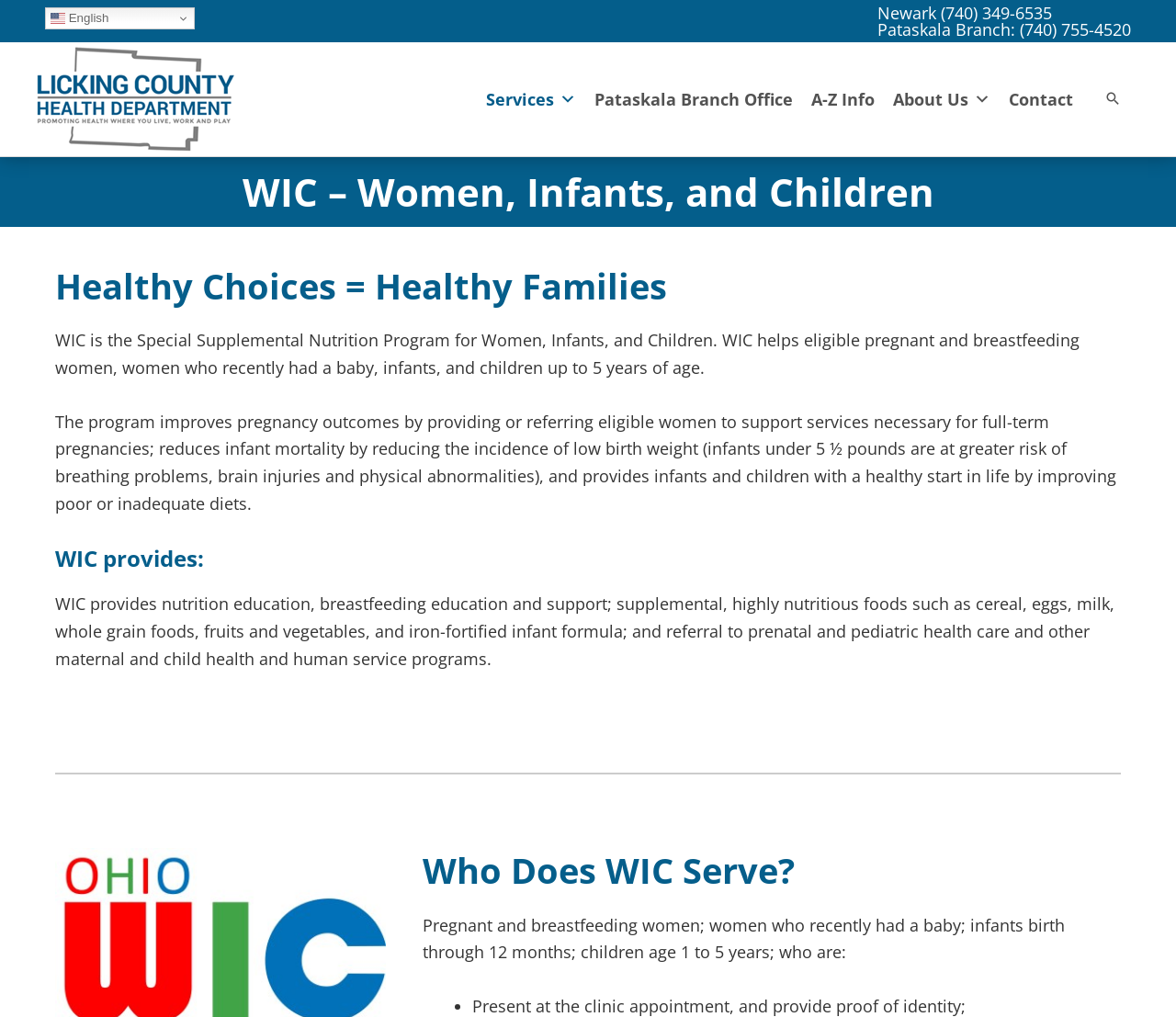Locate the bounding box coordinates of the element that should be clicked to fulfill the instruction: "Contact Licking County Health Department".

[0.746, 0.002, 0.895, 0.023]